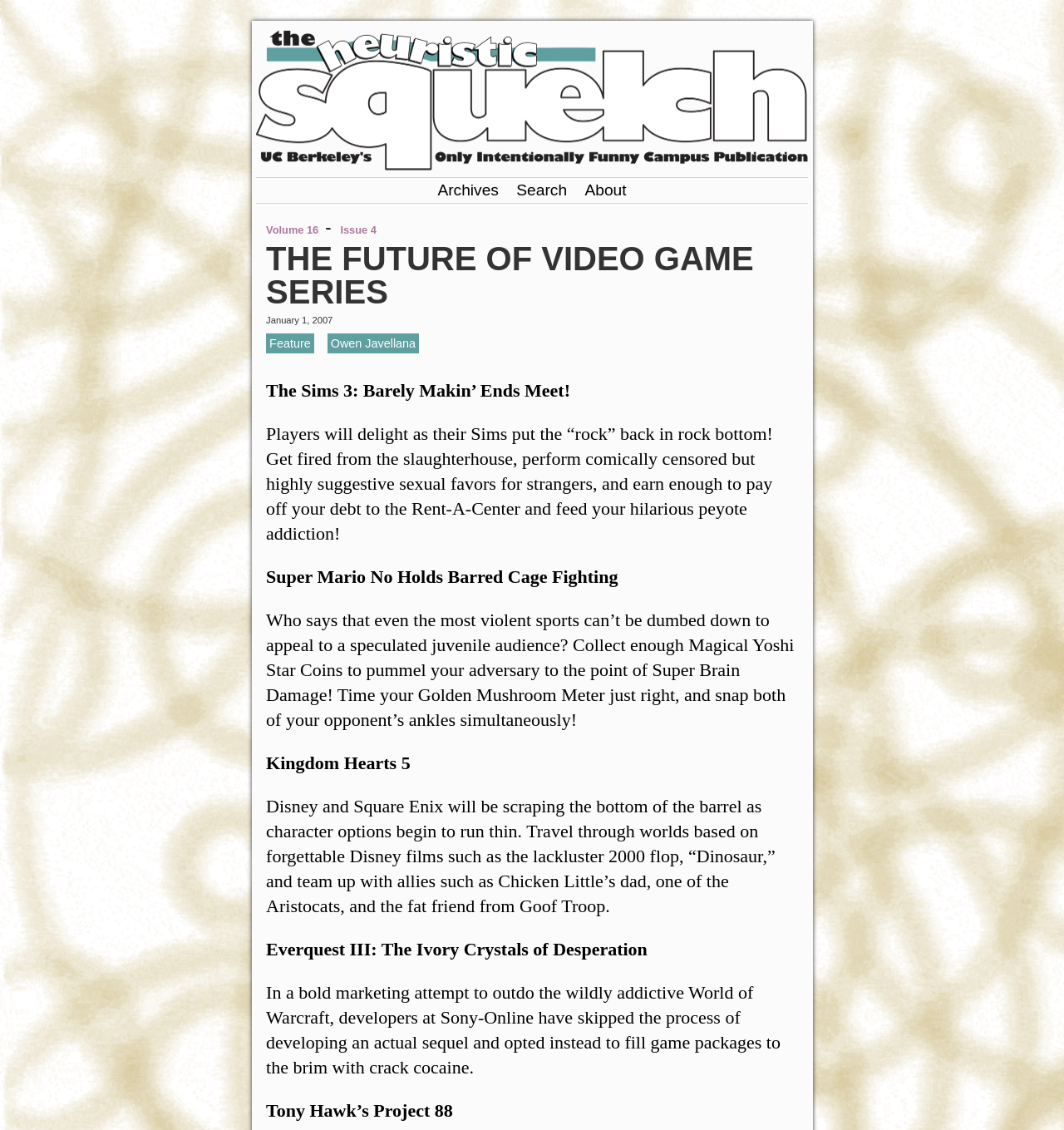Provide the bounding box coordinates for the UI element that is described by this text: "feature". The coordinates should be in the form of four float numbers between 0 and 1: [left, top, right, bottom].

[0.25, 0.295, 0.295, 0.313]